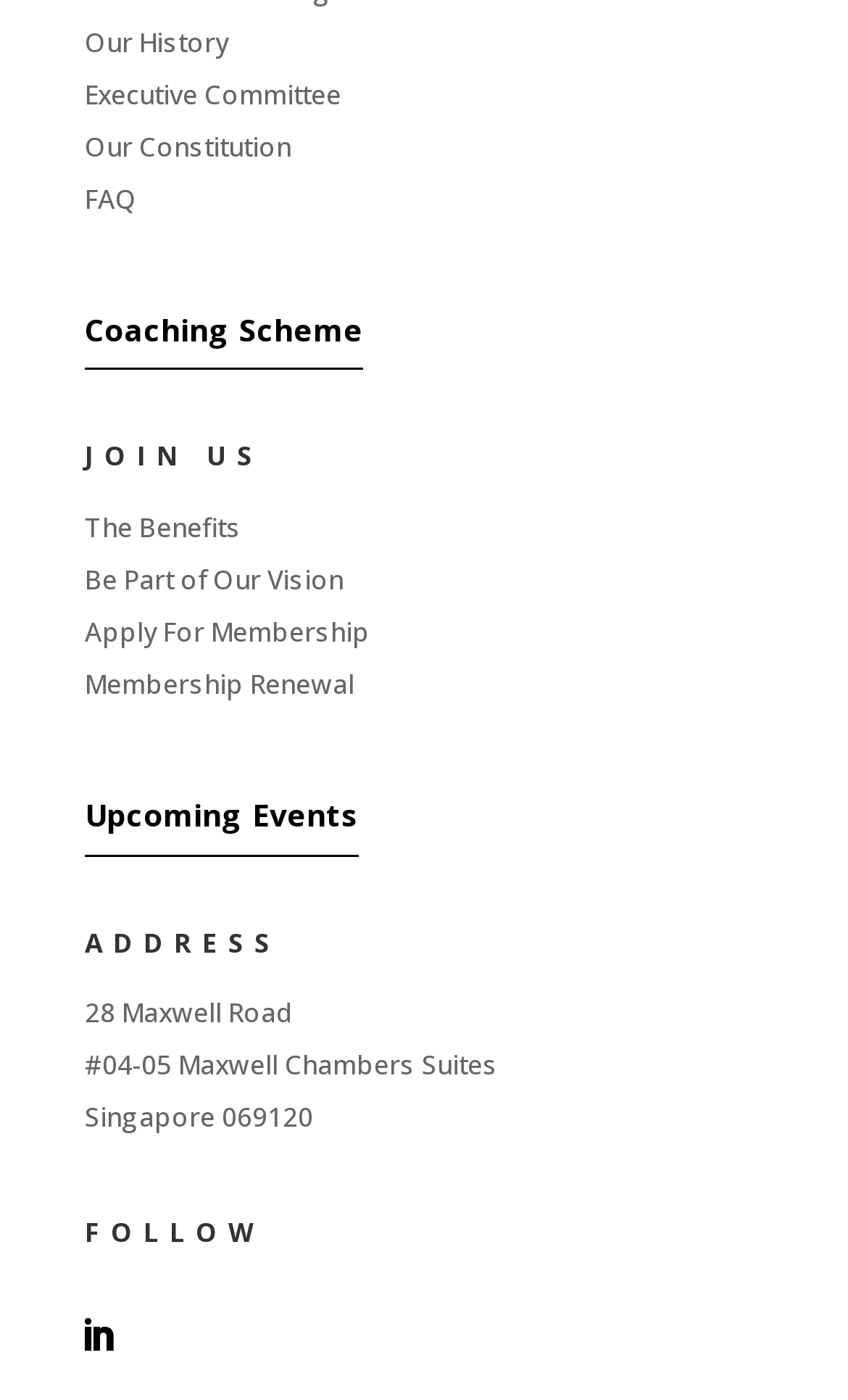Locate the bounding box coordinates of the area where you should click to accomplish the instruction: "view upcoming events".

[0.1, 0.555, 0.423, 0.61]